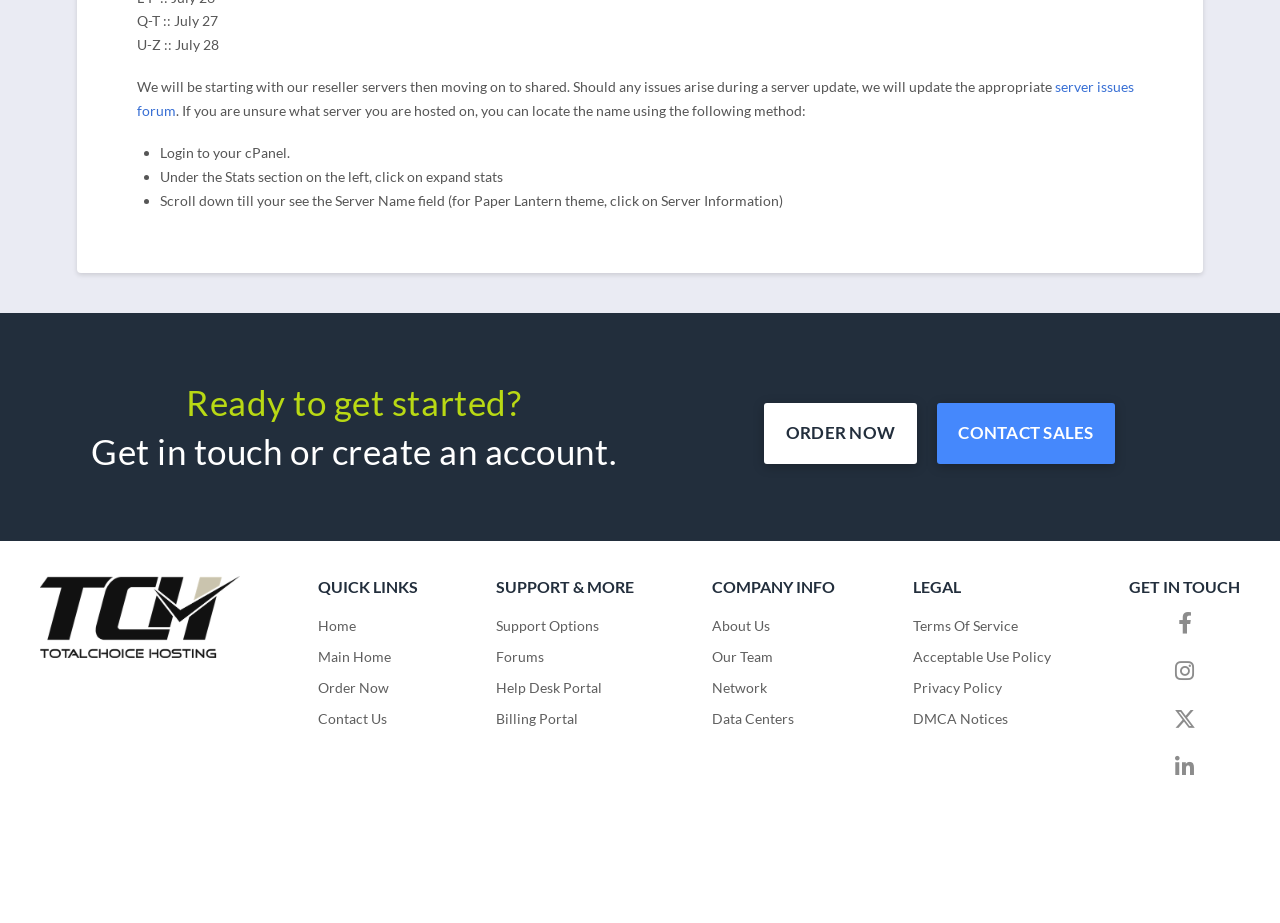Find the bounding box coordinates of the element to click in order to complete the given instruction: "Get in touch with sales."

[0.732, 0.437, 0.871, 0.502]